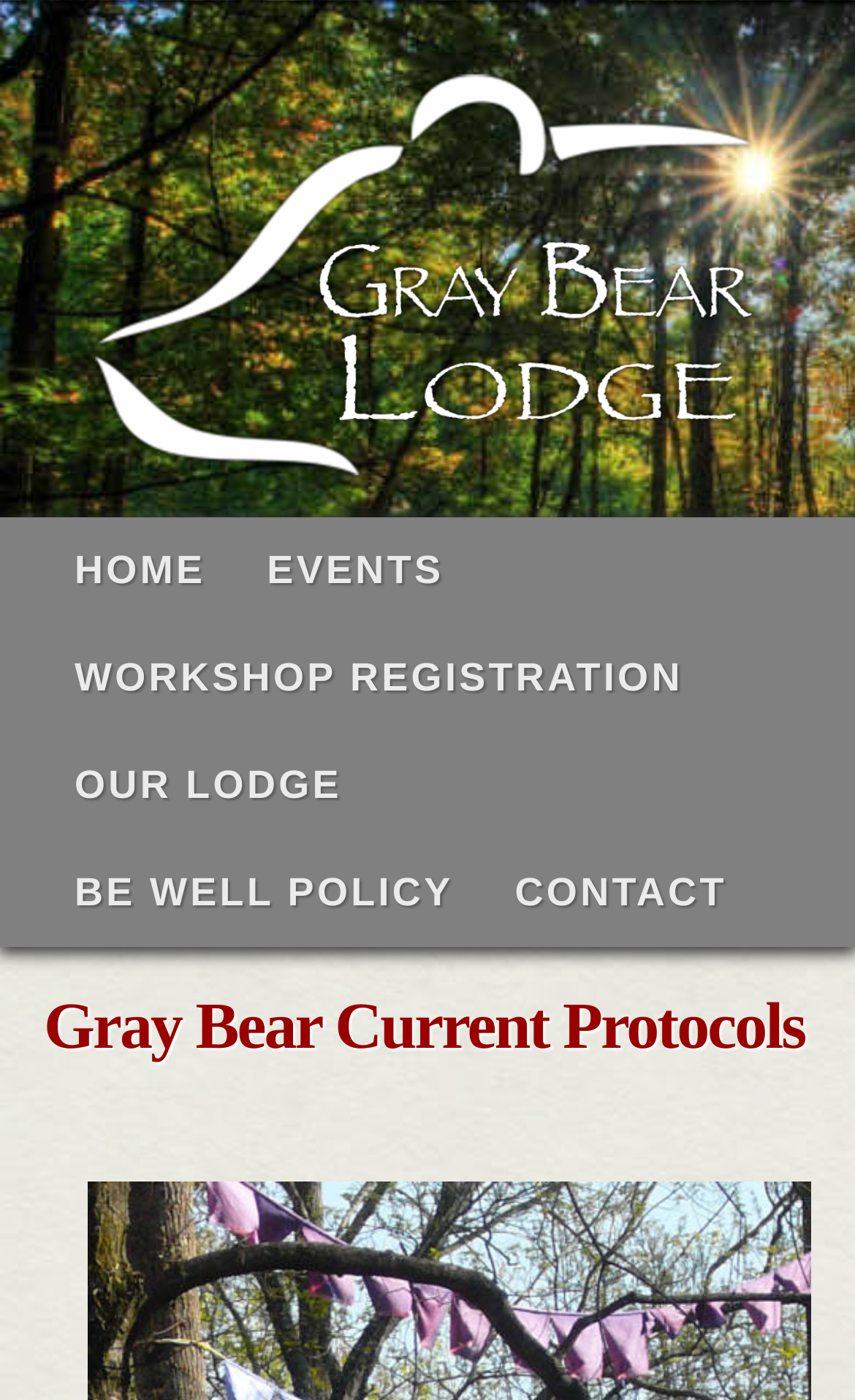Answer the question using only a single word or phrase: 
How many links are in the top navigation bar?

5